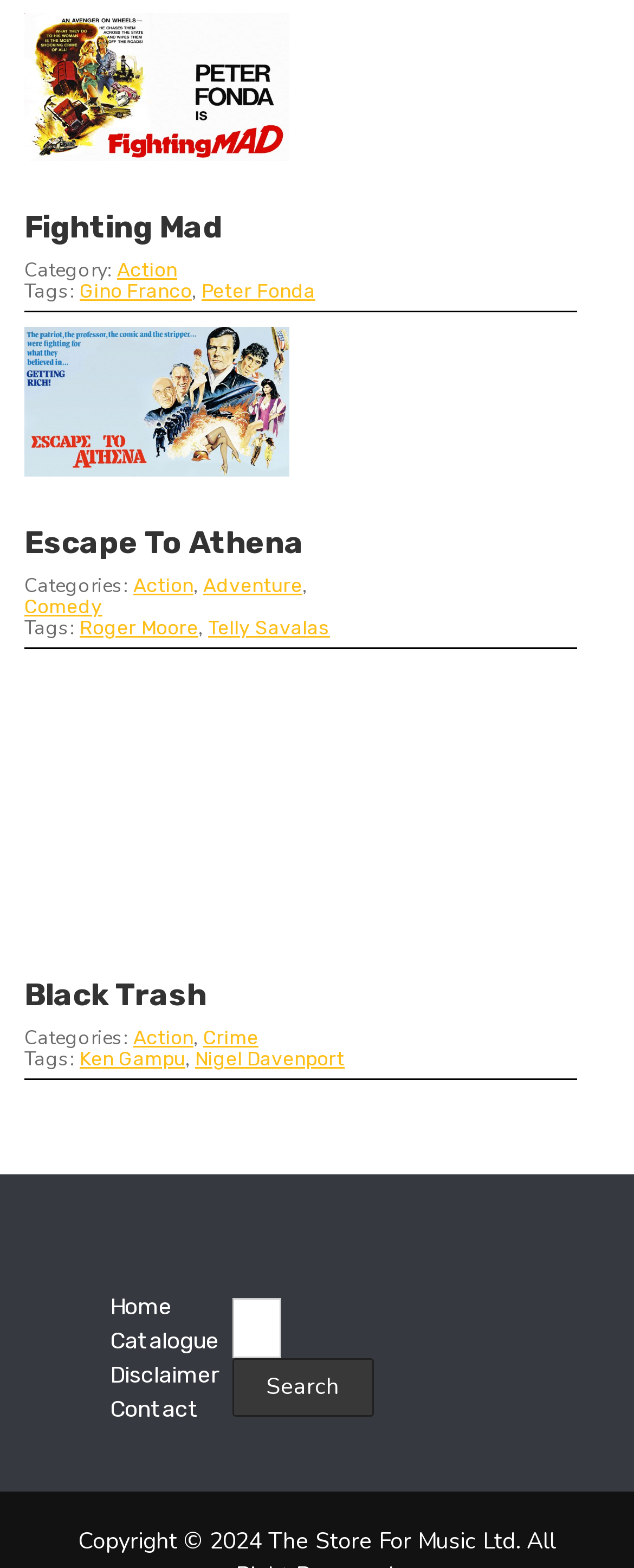Point out the bounding box coordinates of the section to click in order to follow this instruction: "View information for team managers".

None